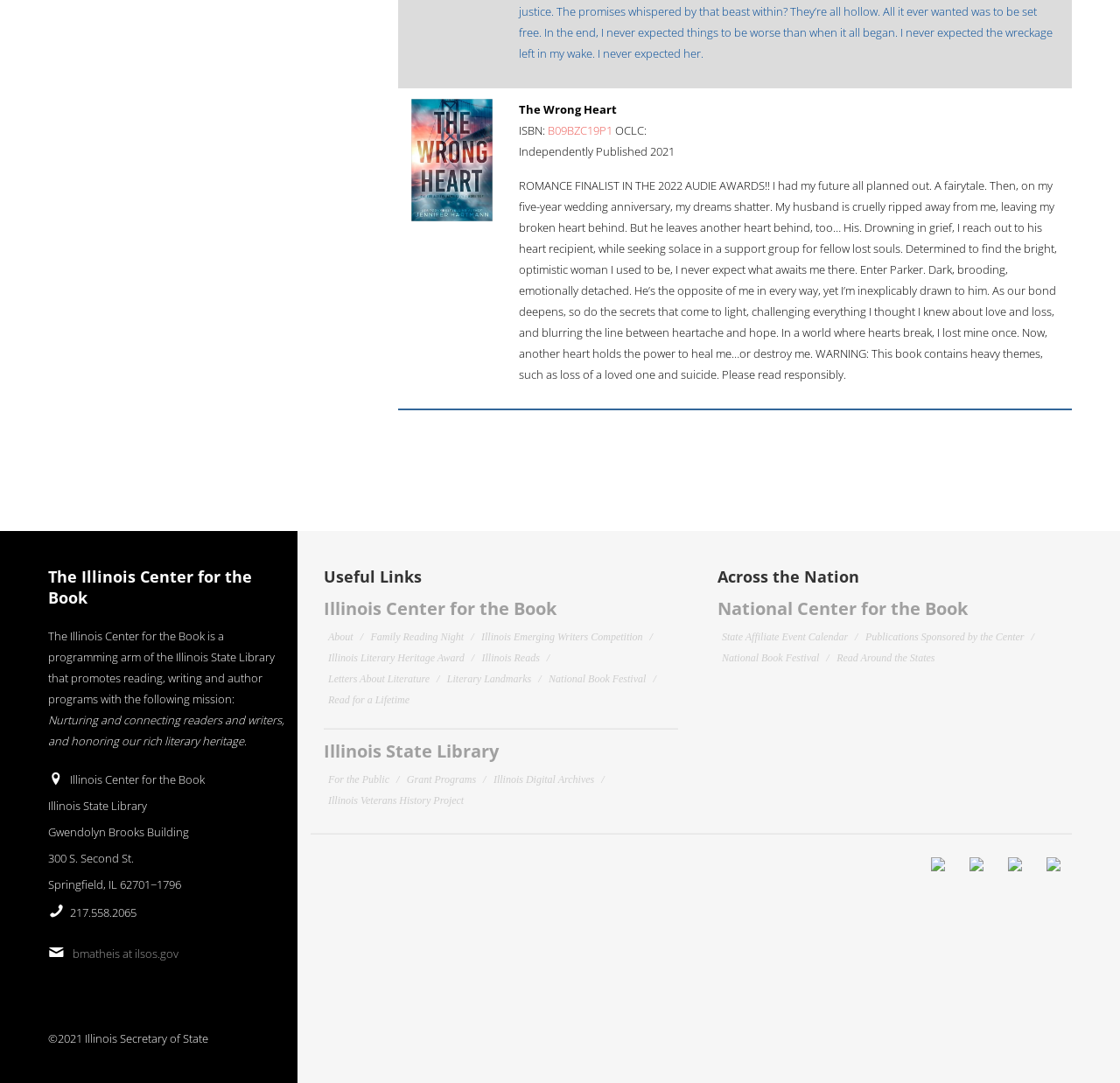How many links are there under 'Useful Links'?
Refer to the image and answer the question using a single word or phrase.

14